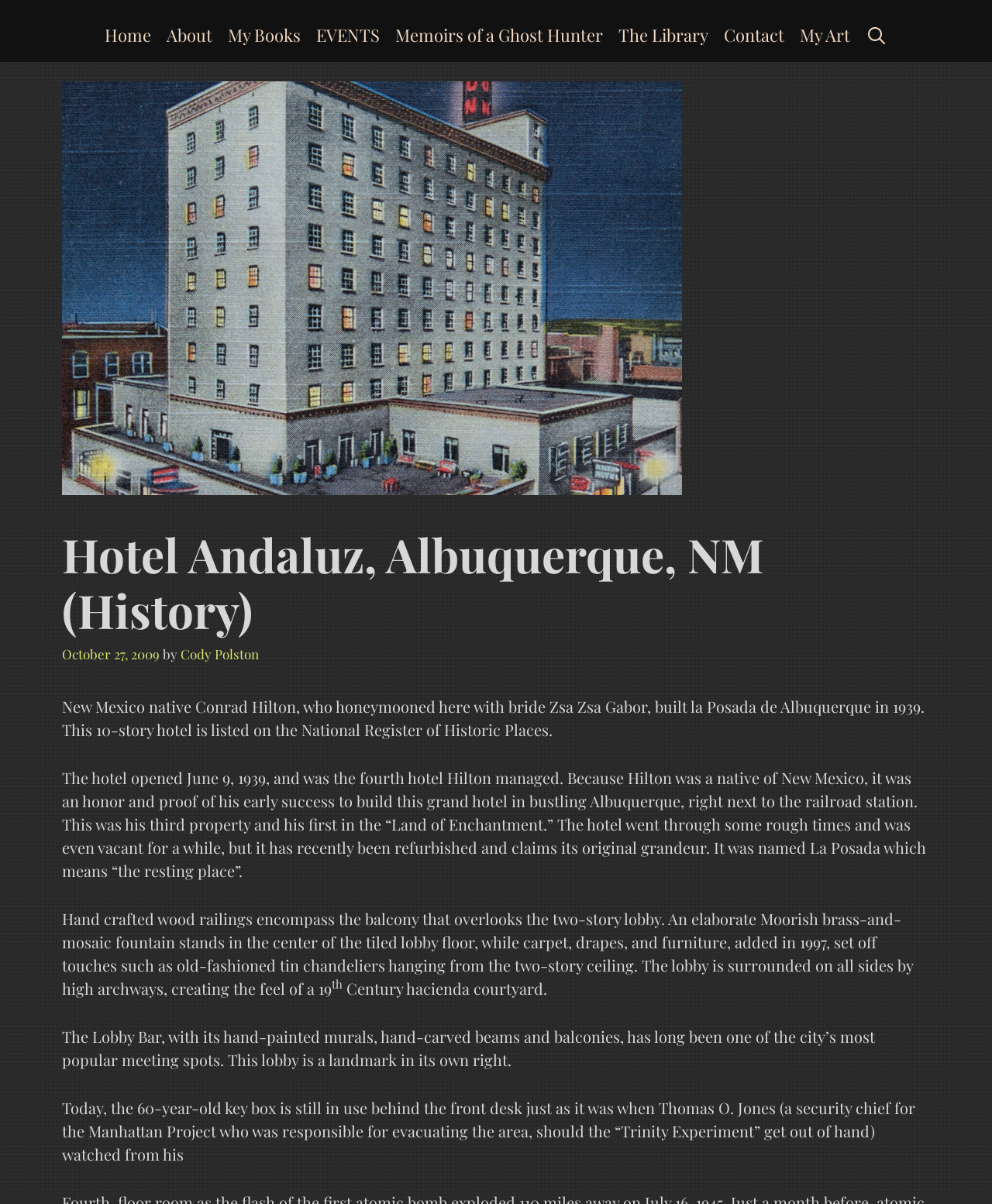Pinpoint the bounding box coordinates of the clickable element to carry out the following instruction: "go to home page."

[0.098, 0.006, 0.16, 0.051]